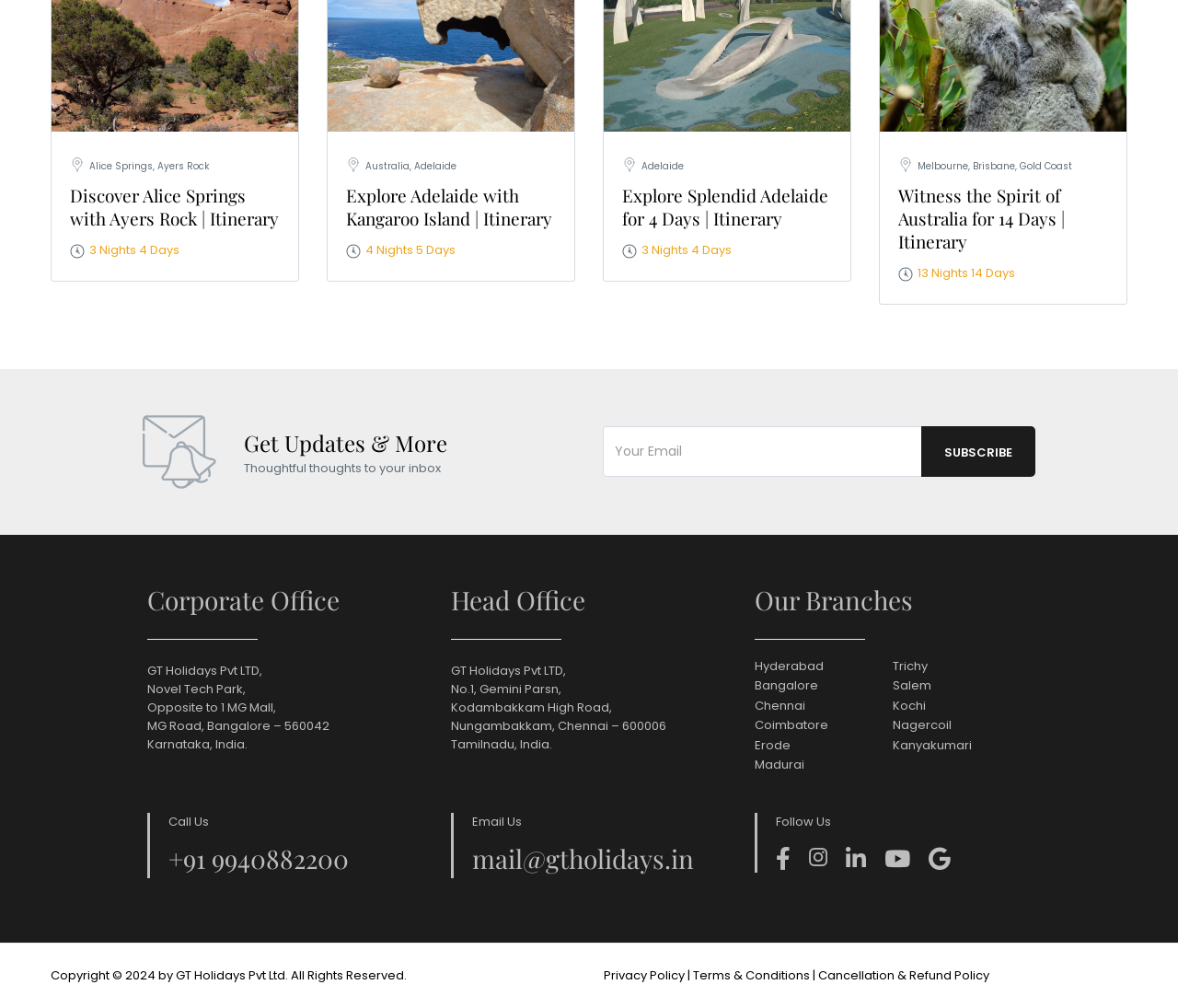Please identify the bounding box coordinates of the region to click in order to complete the given instruction: "Call us". The coordinates should be four float numbers between 0 and 1, i.e., [left, top, right, bottom].

[0.143, 0.835, 0.296, 0.868]